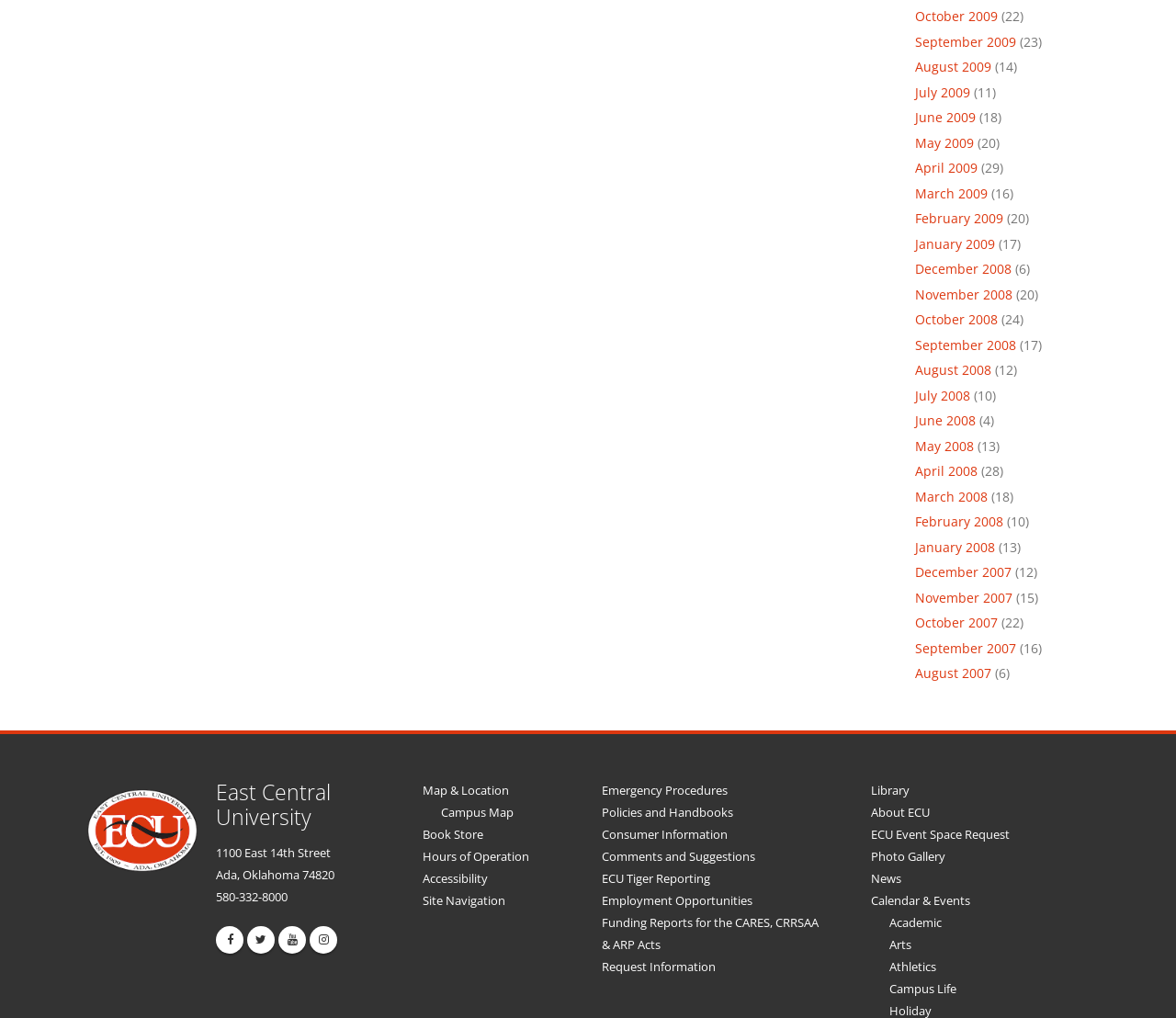Find the bounding box coordinates for the area you need to click to carry out the instruction: "Visit the ECU Facebook page". The coordinates should be four float numbers between 0 and 1, indicated as [left, top, right, bottom].

[0.184, 0.91, 0.207, 0.937]